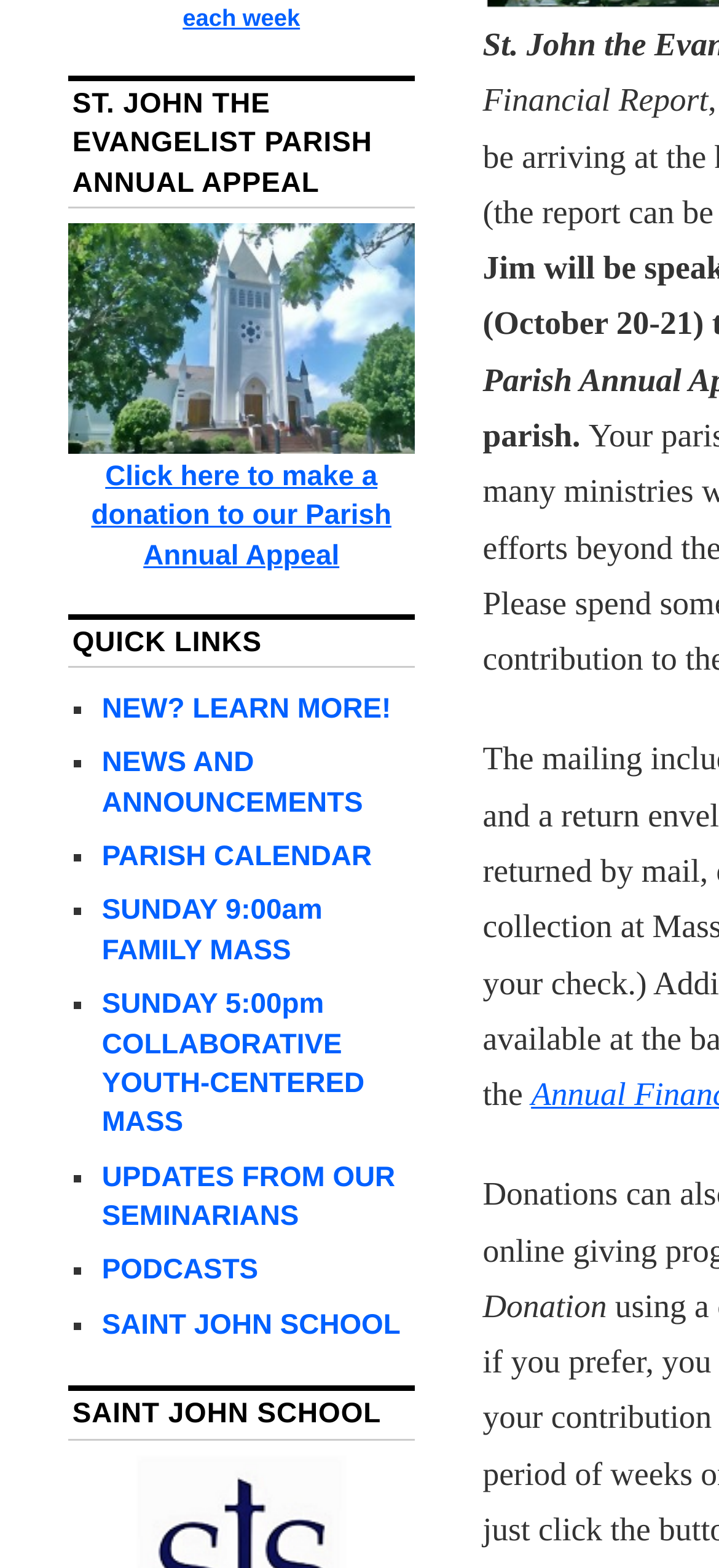Could you determine the bounding box coordinates of the clickable element to complete the instruction: "Learn more about the parish"? Provide the coordinates as four float numbers between 0 and 1, i.e., [left, top, right, bottom].

[0.142, 0.442, 0.544, 0.462]